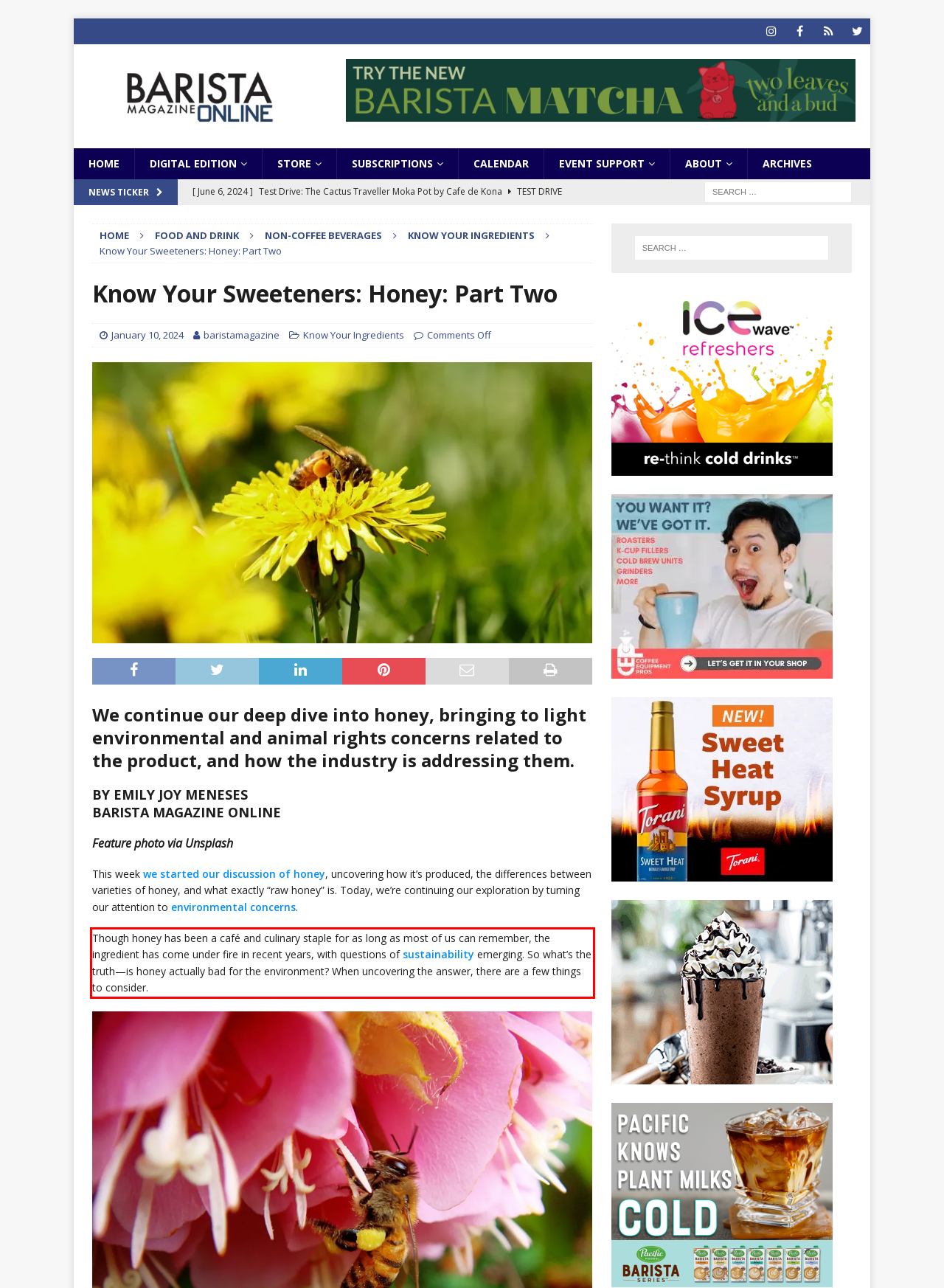Using the provided screenshot, read and generate the text content within the red-bordered area.

Though honey has been a café and culinary staple for as long as most of us can remember, the ingredient has come under fire in recent years, with questions of sustainability emerging. So what’s the truth—is honey actually bad for the environment? When uncovering the answer, there are a few things to consider.